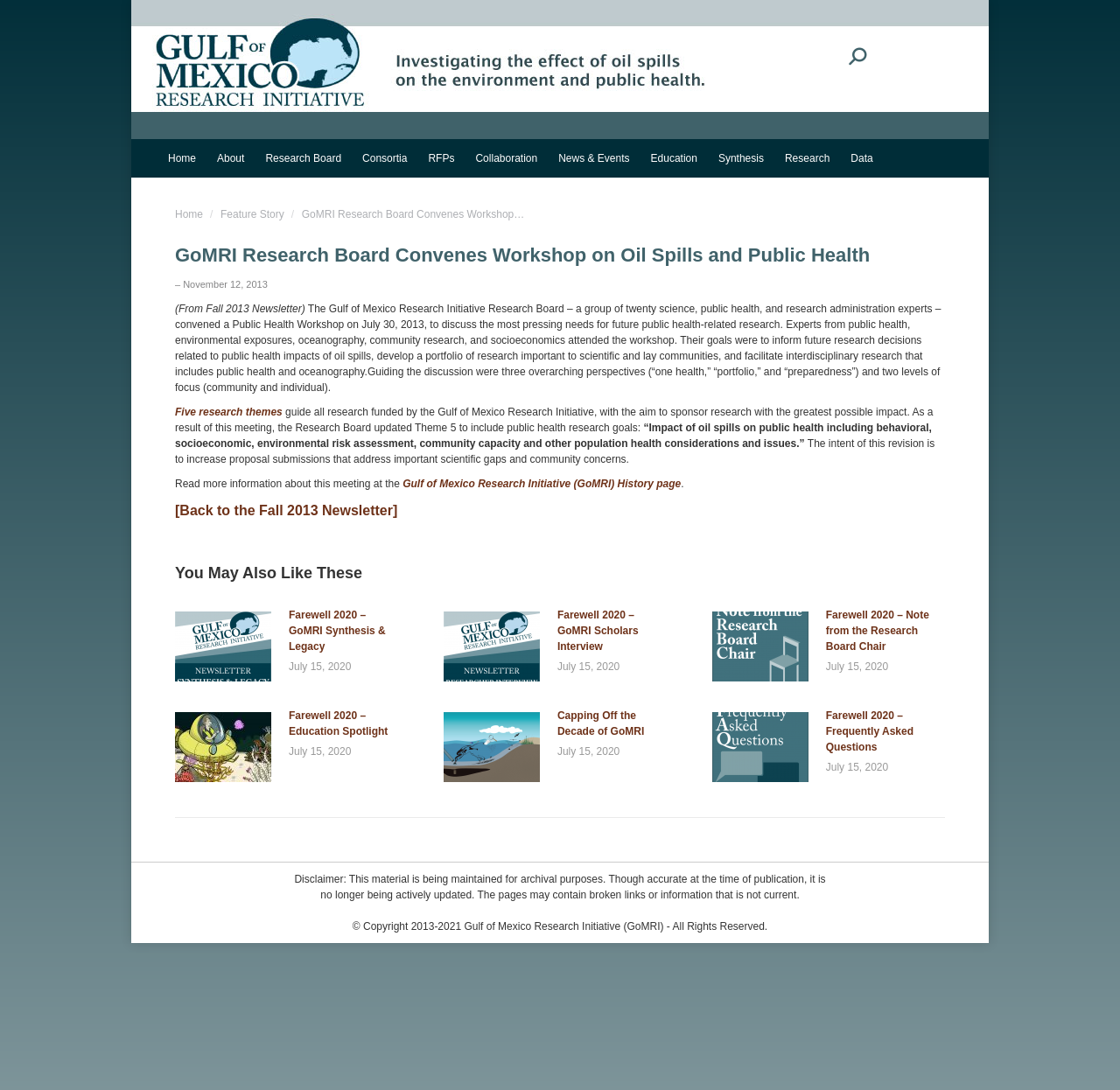Please examine the image and answer the question with a detailed explanation:
What is the date of the Public Health Workshop?

The Public Health Workshop was convened on July 30, 2013, as stated in the article. This workshop was attended by experts from public health, environmental exposures, oceanography, community research, and socioeconomics.